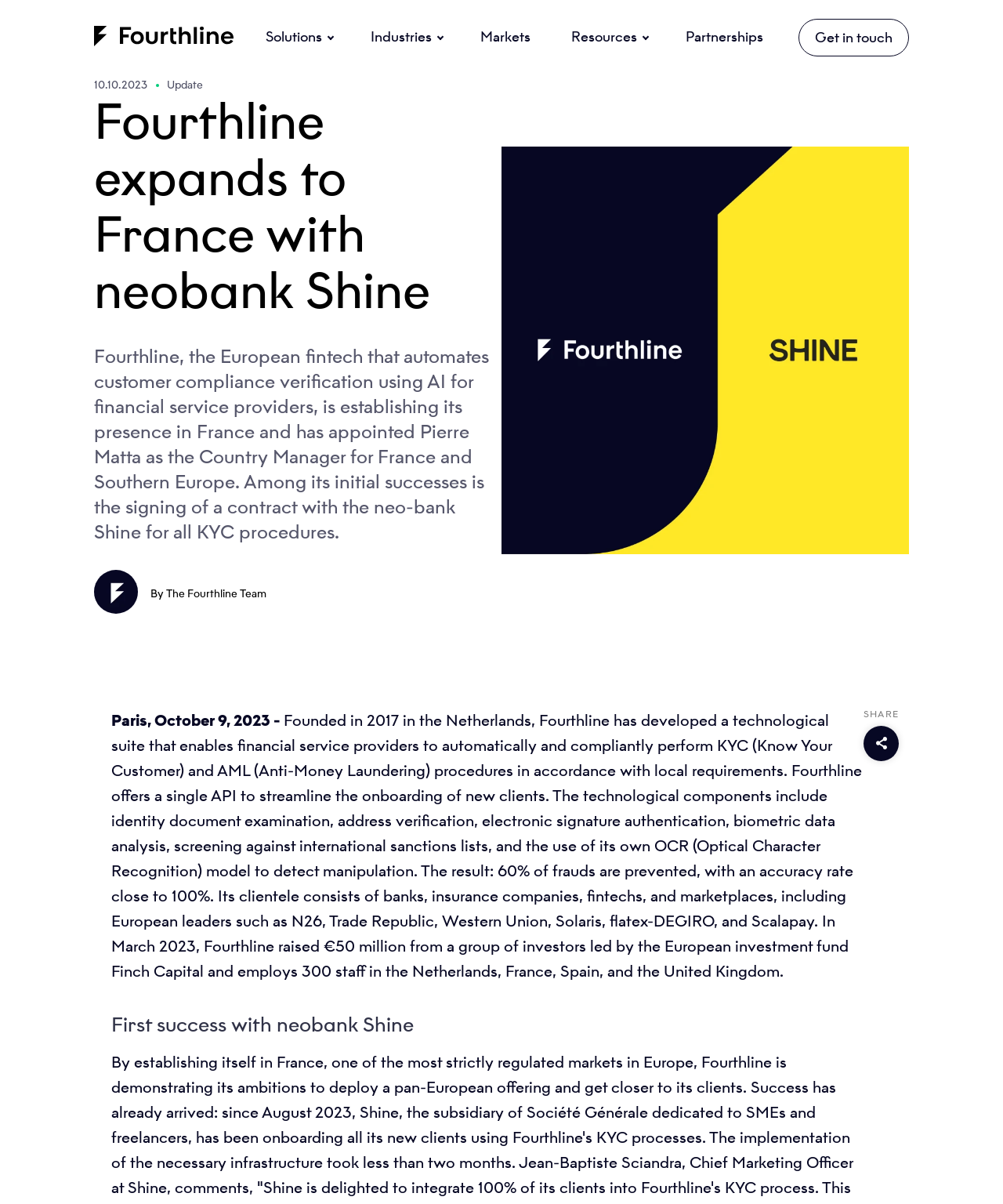Identify the bounding box for the described UI element: "parent_node: Solutions aria-label="Fourthline logo"".

[0.094, 0.021, 0.198, 0.041]